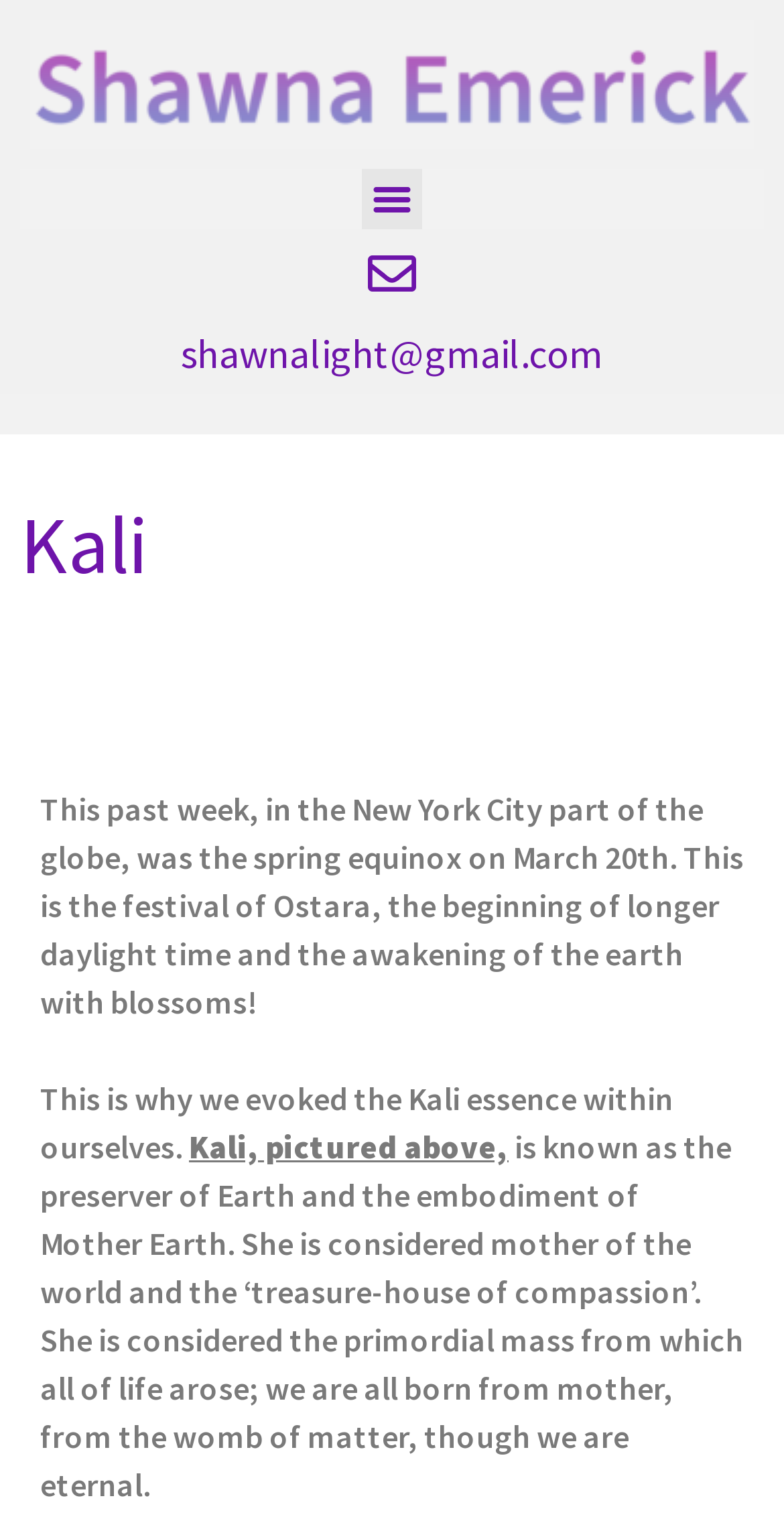Answer this question using a single word or a brief phrase:
What is Kali considered as?

Mother of the world